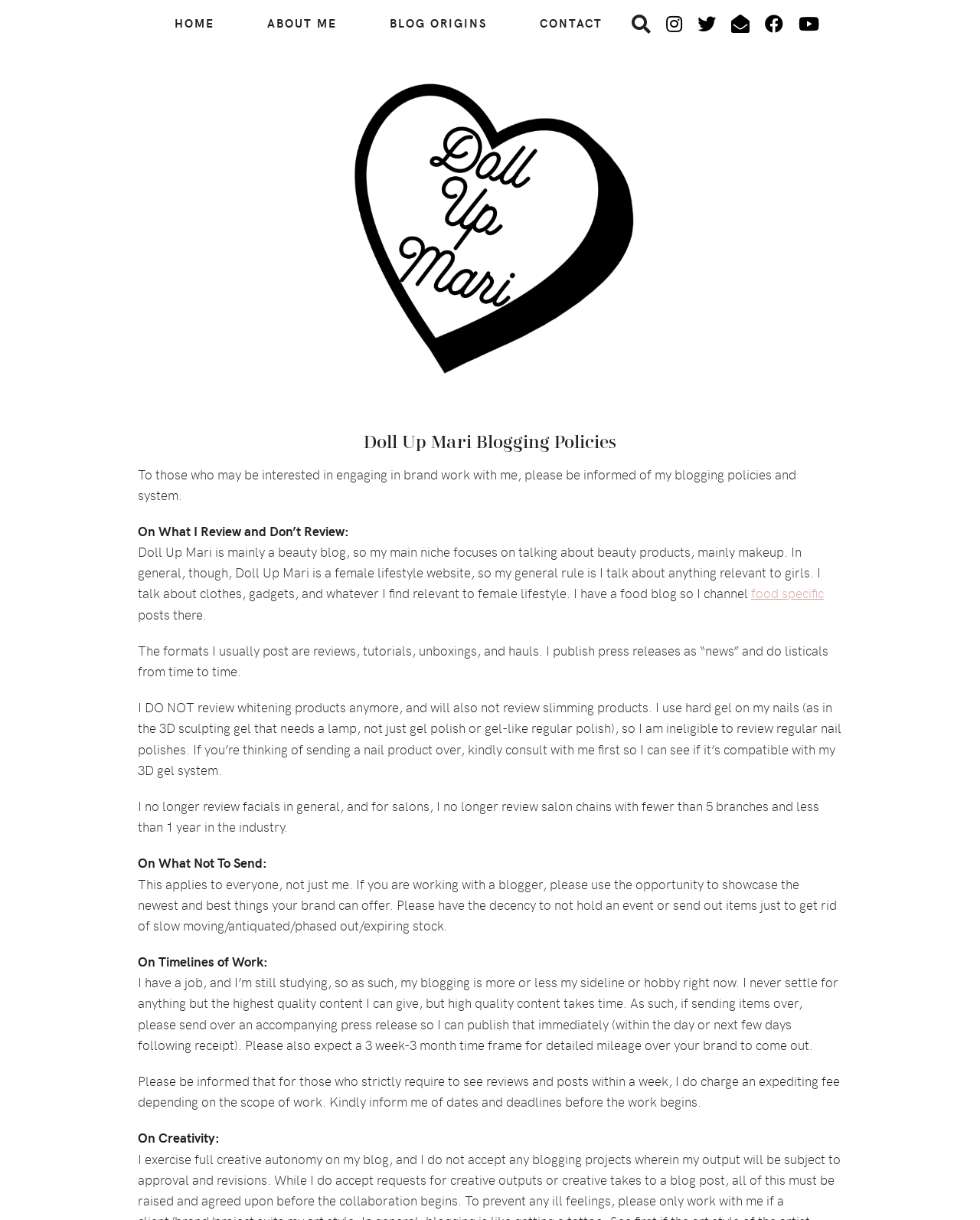Can you specify the bounding box coordinates of the area that needs to be clicked to fulfill the following instruction: "Search for something"?

None